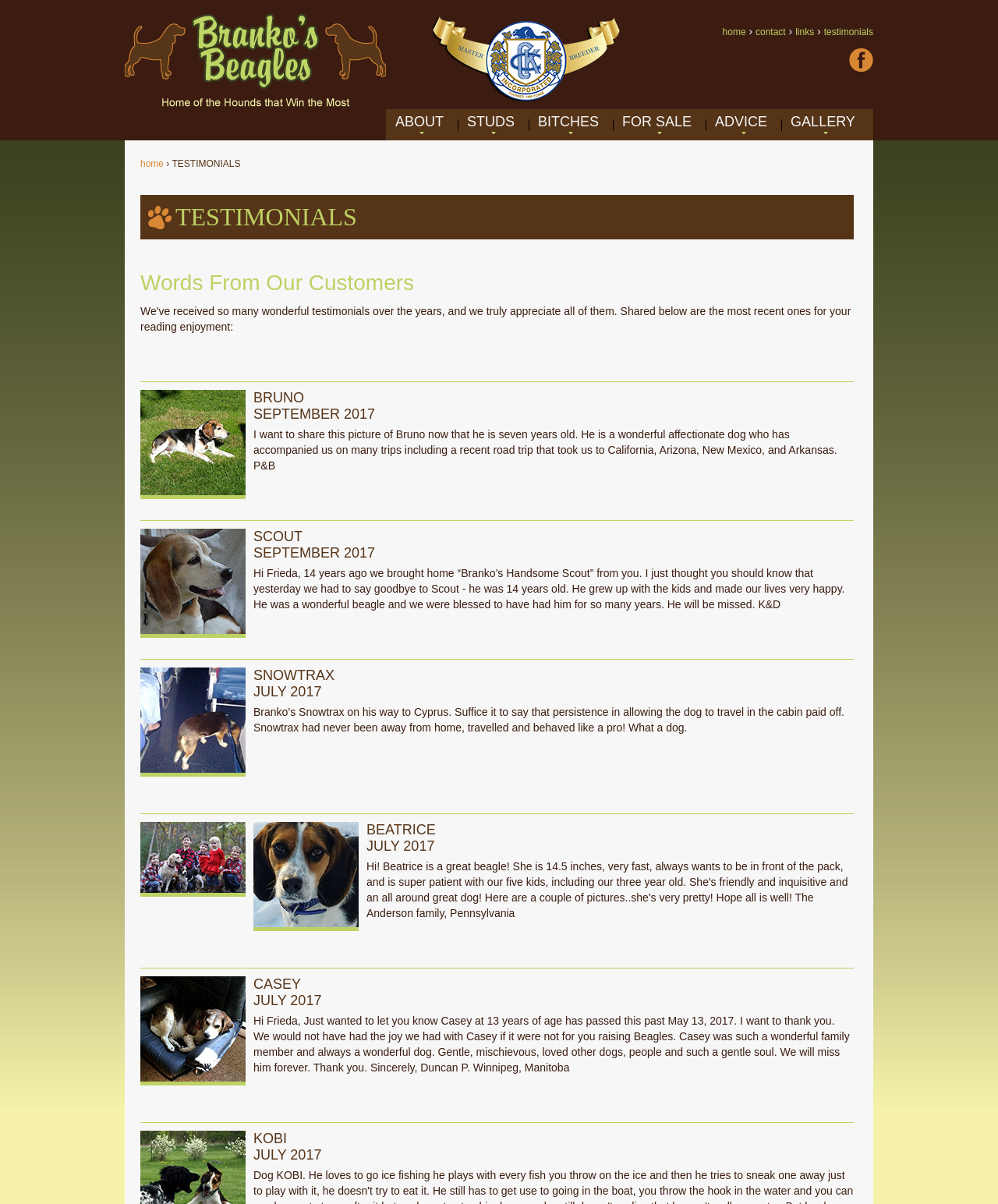Describe all the visual and textual components of the webpage comprehensively.

The webpage is about Branko's Beagles, a breeder of Beagles. At the top, there is a logo of Branko's Beagles, accompanied by an image of a Master Breeder. Below the logo, there is a navigation menu with links to different sections of the website, including home, contact, links, testimonials, and Facebook.

The main content of the webpage is dedicated to testimonials from customers who have purchased Beagles from Branko's Beagles. There are five testimonials in total, each with a heading indicating the name of the Beagle and the date. The testimonials are accompanied by images of the Beagles, and they describe the wonderful experiences the customers have had with their pets.

The first testimonial is from Bruno, who is now seven years old and has accompanied his owners on many trips. The second testimonial is from Scout, who lived a happy life with his owners for 14 years. The third testimonial is from Snowtrax, who traveled to Cyprus and behaved like a pro. The fourth testimonial is from Beatrice, who is shown in two images. The fifth and final testimonial is from Casey, who lived a wonderful life with his owner for 13 years.

Overall, the webpage is a tribute to the wonderful Beagles bred by Branko's Beagles and the happy experiences of their customers.